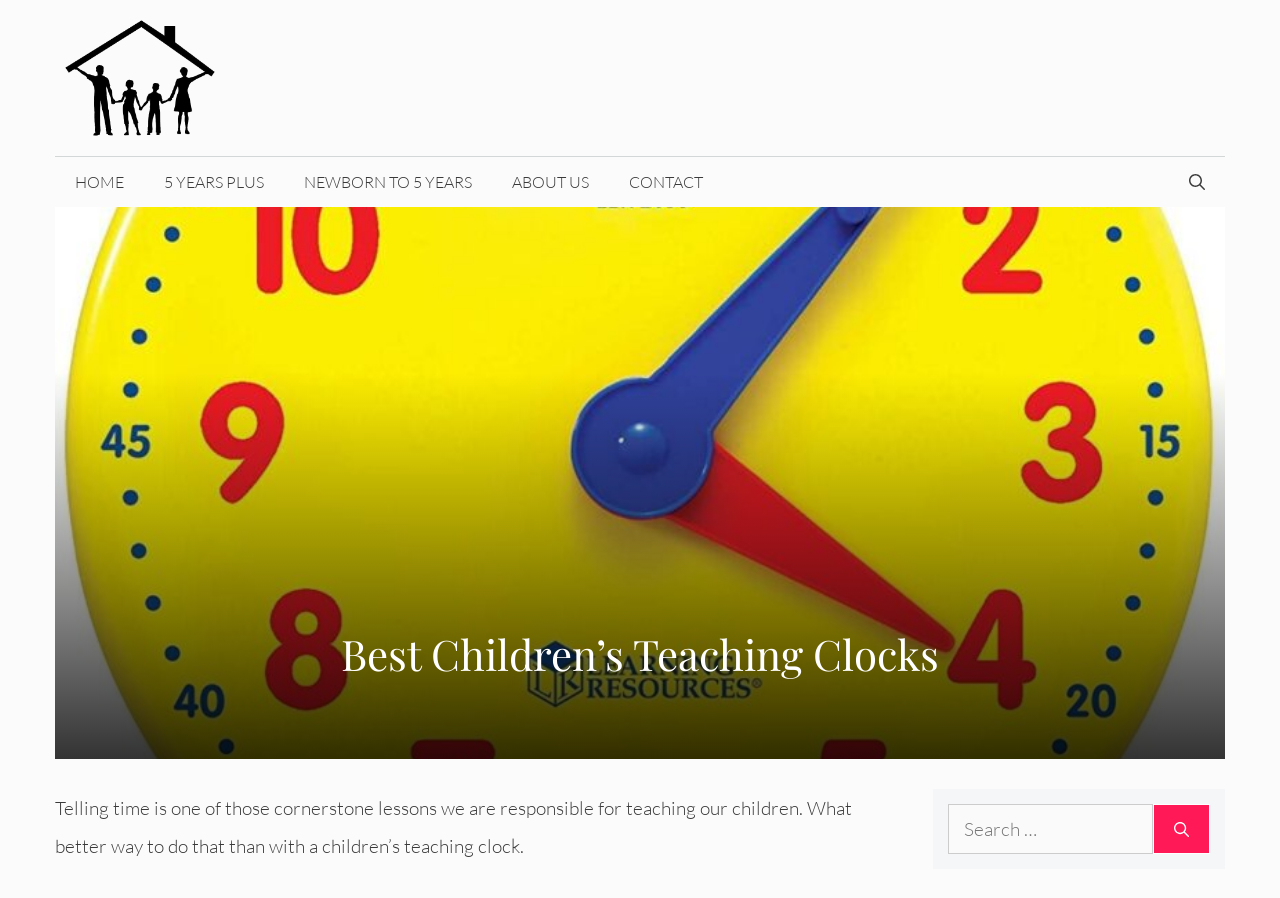Provide a thorough and detailed response to the question by examining the image: 
What is the topic of the static text below the heading?

The static text below the heading 'Best Children’s Teaching Clocks' discusses the importance of teaching children to tell time, suggesting that this is the topic of the text.